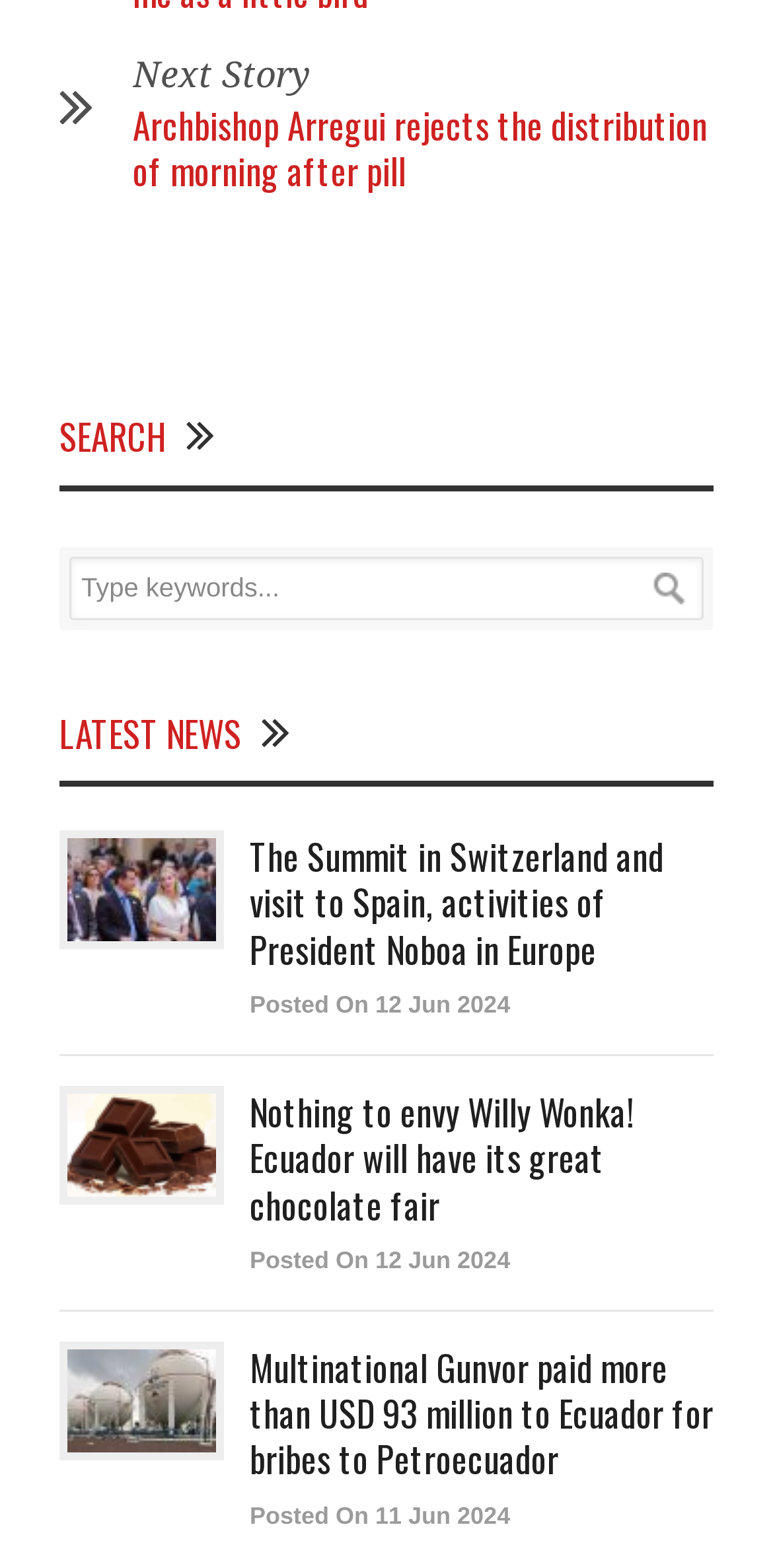Please locate the bounding box coordinates of the element that should be clicked to complete the given instruction: "Read the article about Ecuador's chocolate fair".

[0.087, 0.697, 0.279, 0.763]